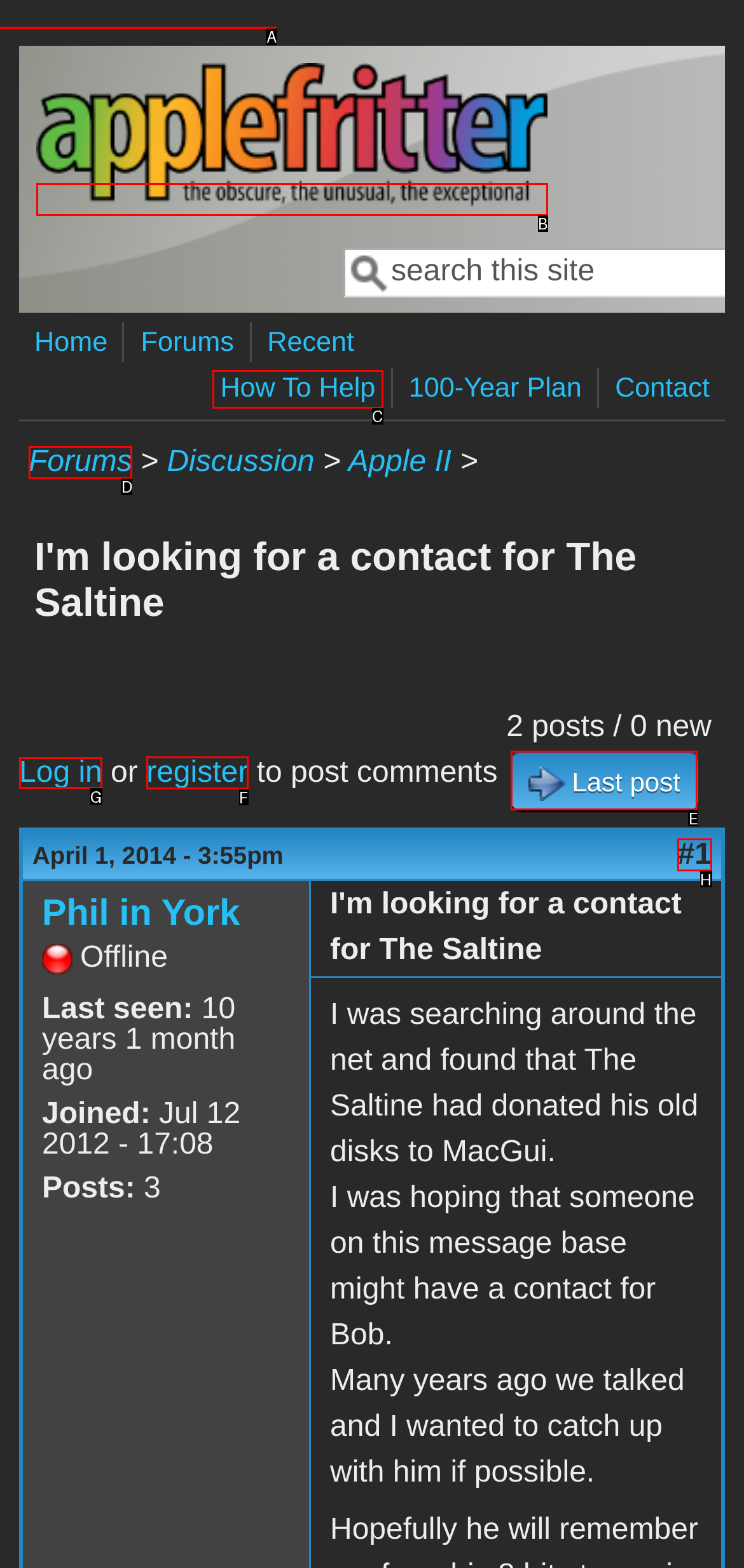Select the correct option from the given choices to perform this task: Click on 'Log in'. Provide the letter of that option.

G